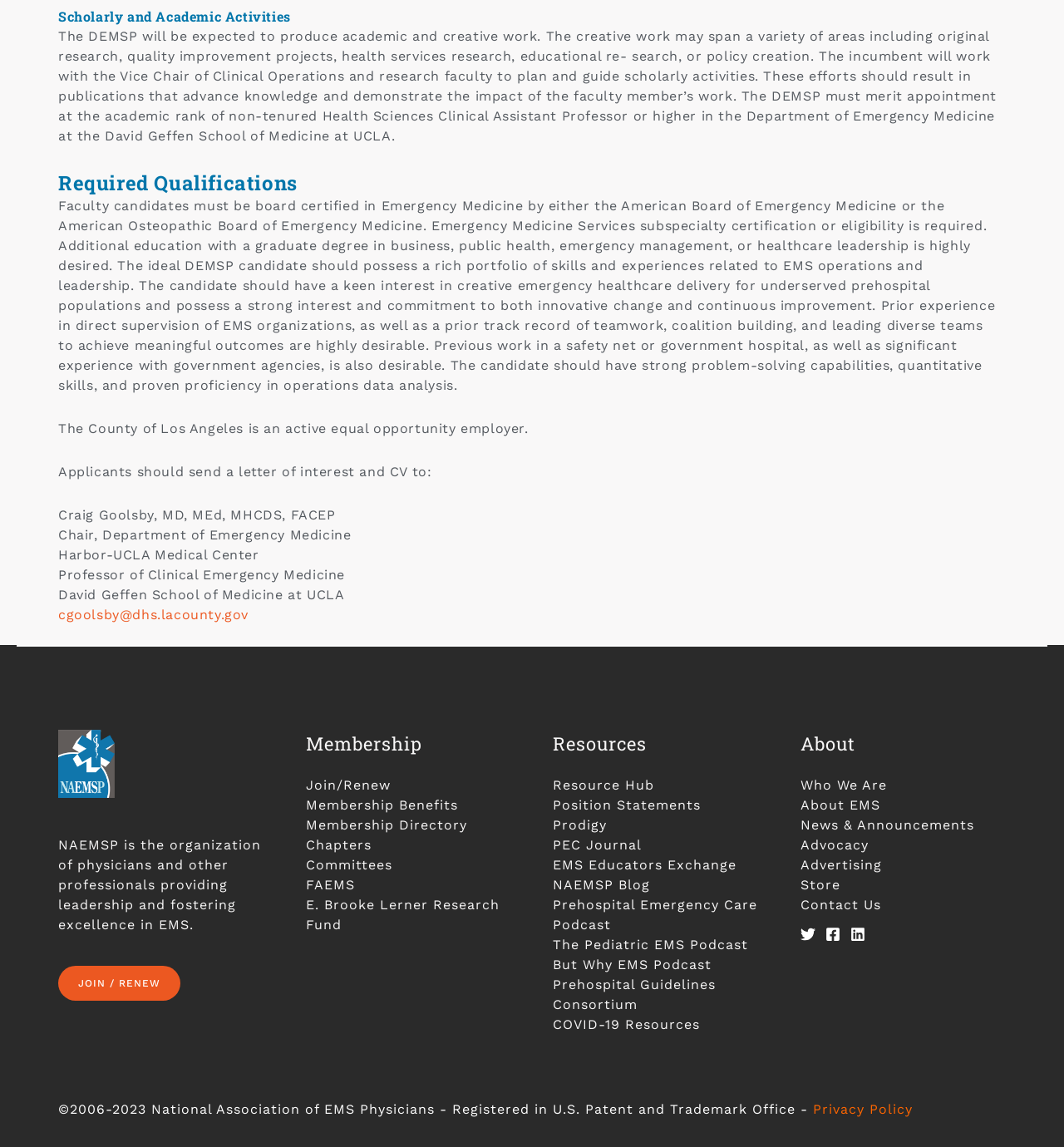Pinpoint the bounding box coordinates of the clickable area needed to execute the instruction: "View the privacy policy". The coordinates should be specified as four float numbers between 0 and 1, i.e., [left, top, right, bottom].

[0.764, 0.96, 0.858, 0.974]